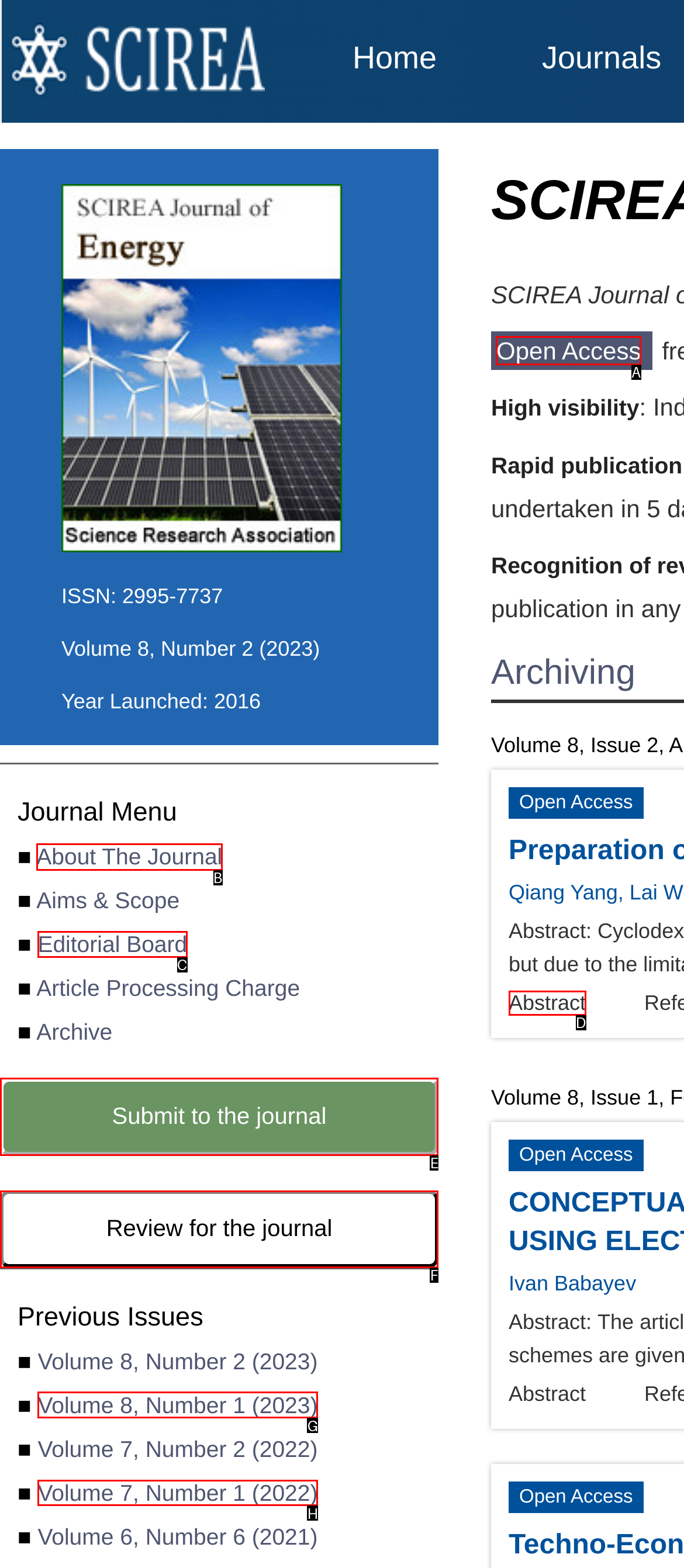Identify the correct option to click in order to complete this task: View the 'About The Journal' page
Answer with the letter of the chosen option directly.

B